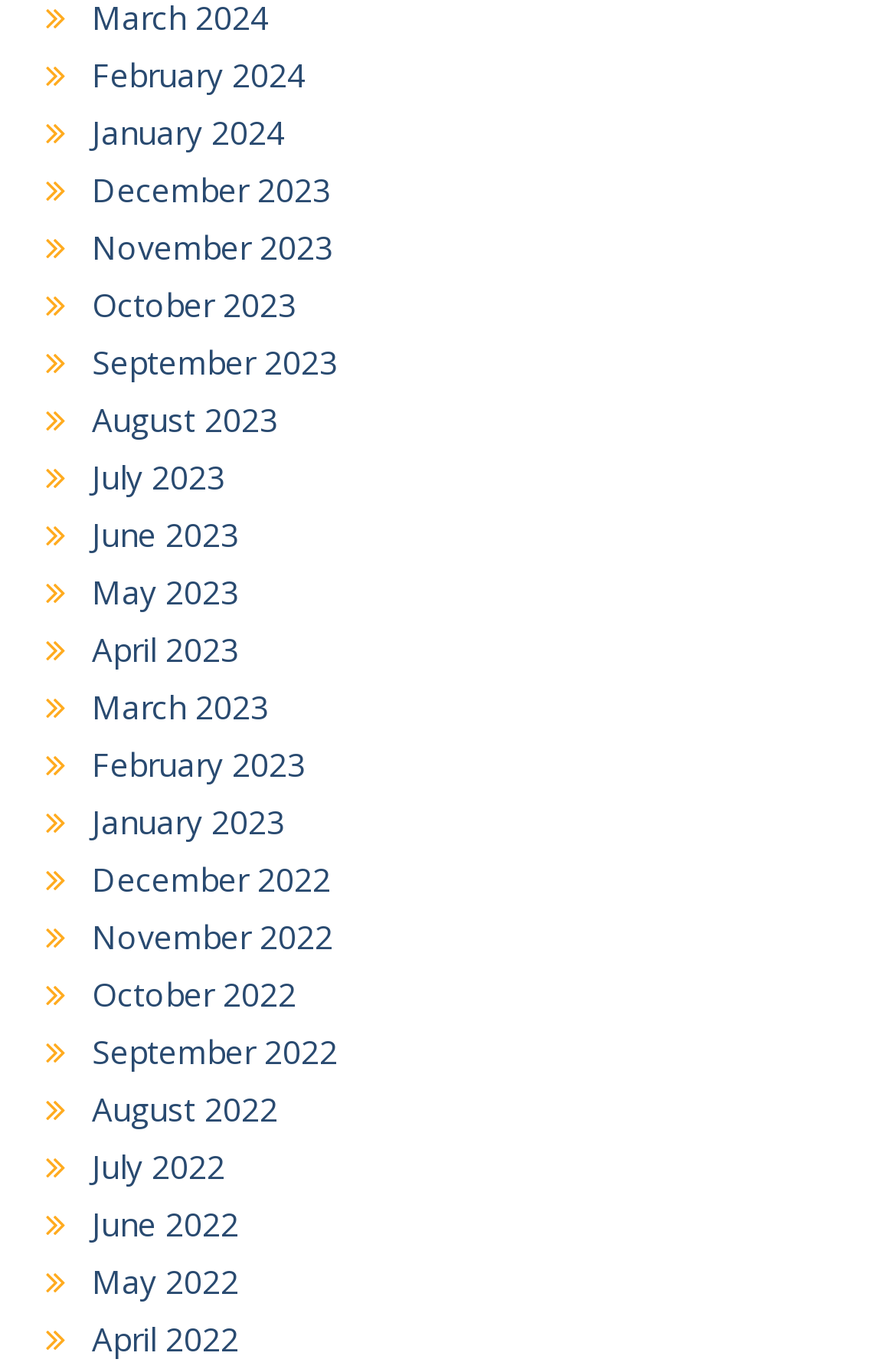How many links are there in the first row?
Provide a thorough and detailed answer to the question.

I analyzed the bounding box coordinates of the link elements and found that the first four links (February 2024 to November 2023) have similar y1 and y2 coordinates, indicating that they are in the same row.